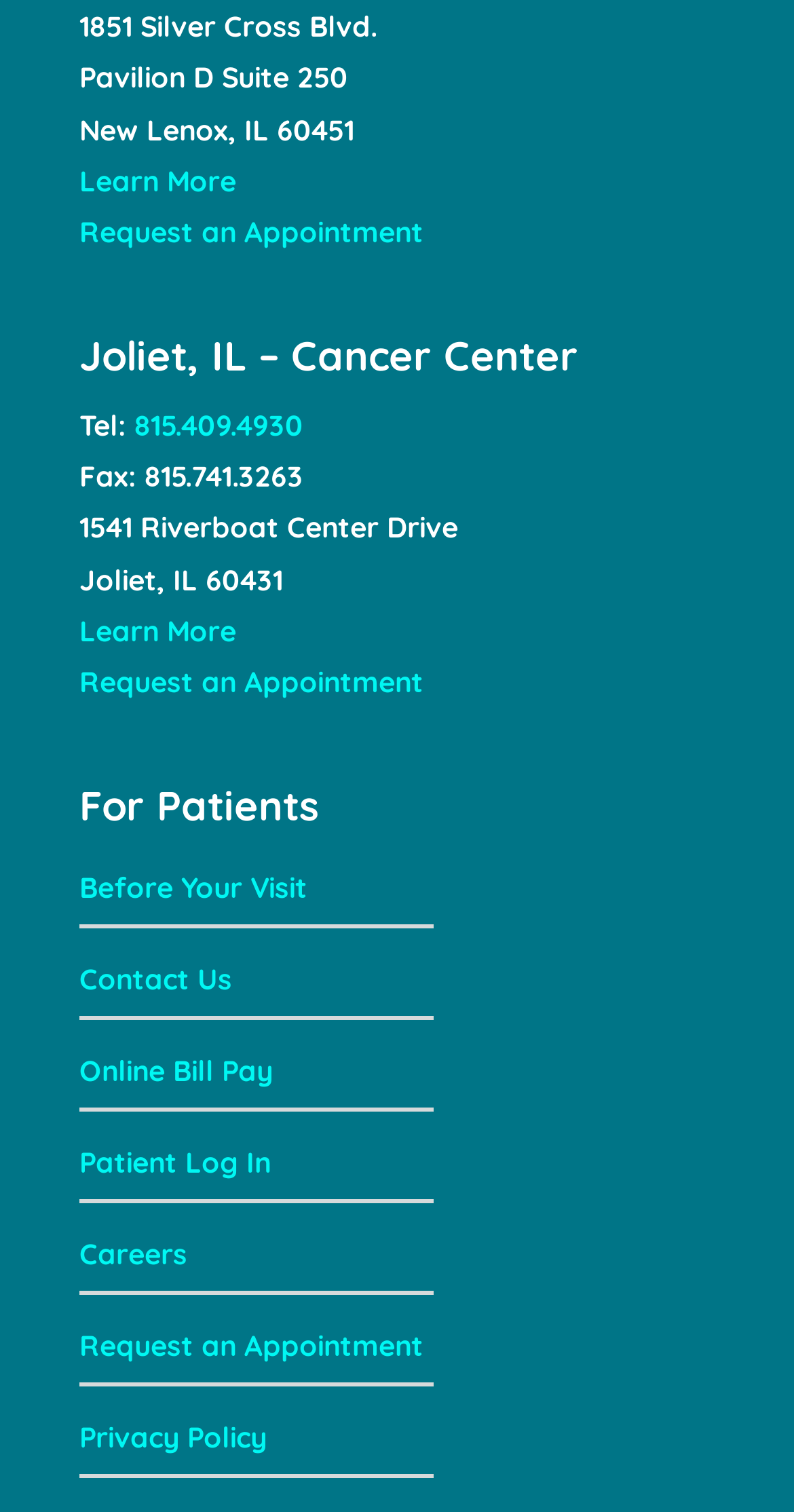Please locate the bounding box coordinates of the element's region that needs to be clicked to follow the instruction: "Request an appointment at the New Lenox location". The bounding box coordinates should be provided as four float numbers between 0 and 1, i.e., [left, top, right, bottom].

[0.1, 0.141, 0.533, 0.166]